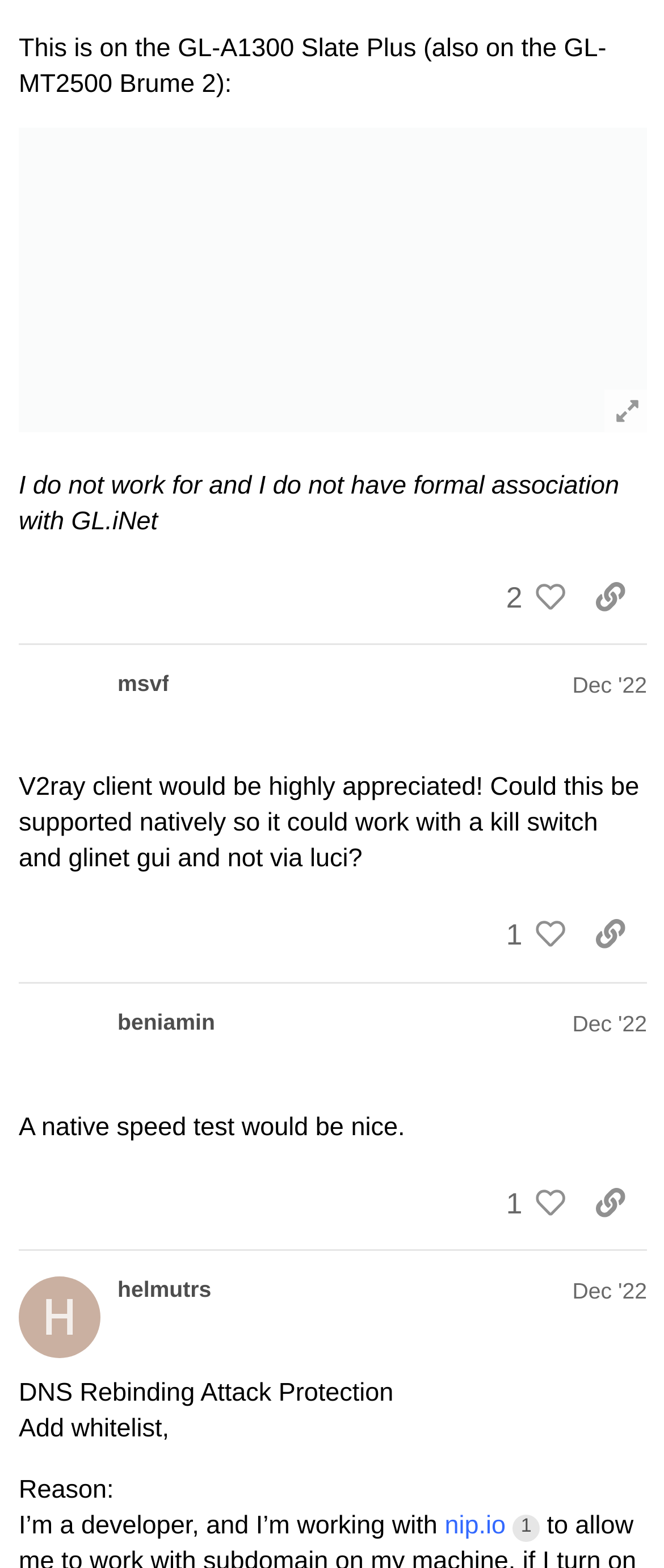Please determine the bounding box coordinates of the area that needs to be clicked to complete this task: 'View likes on this post'. The coordinates must be four float numbers between 0 and 1, formatted as [left, top, right, bottom].

[0.729, 0.821, 0.864, 0.863]